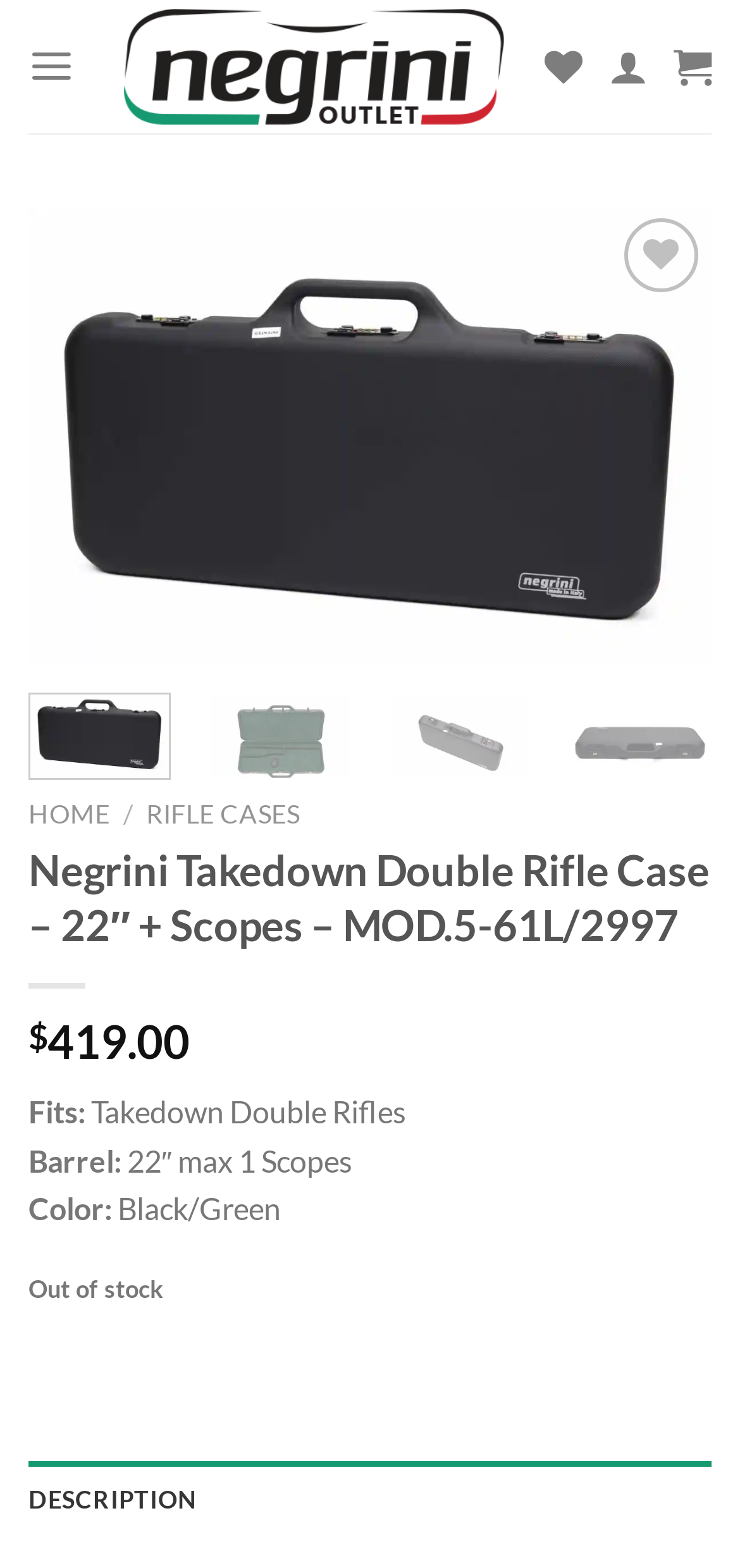Find the bounding box coordinates for the HTML element specified by: "parent_node: Add to wishlist".

[0.038, 0.133, 0.962, 0.424]